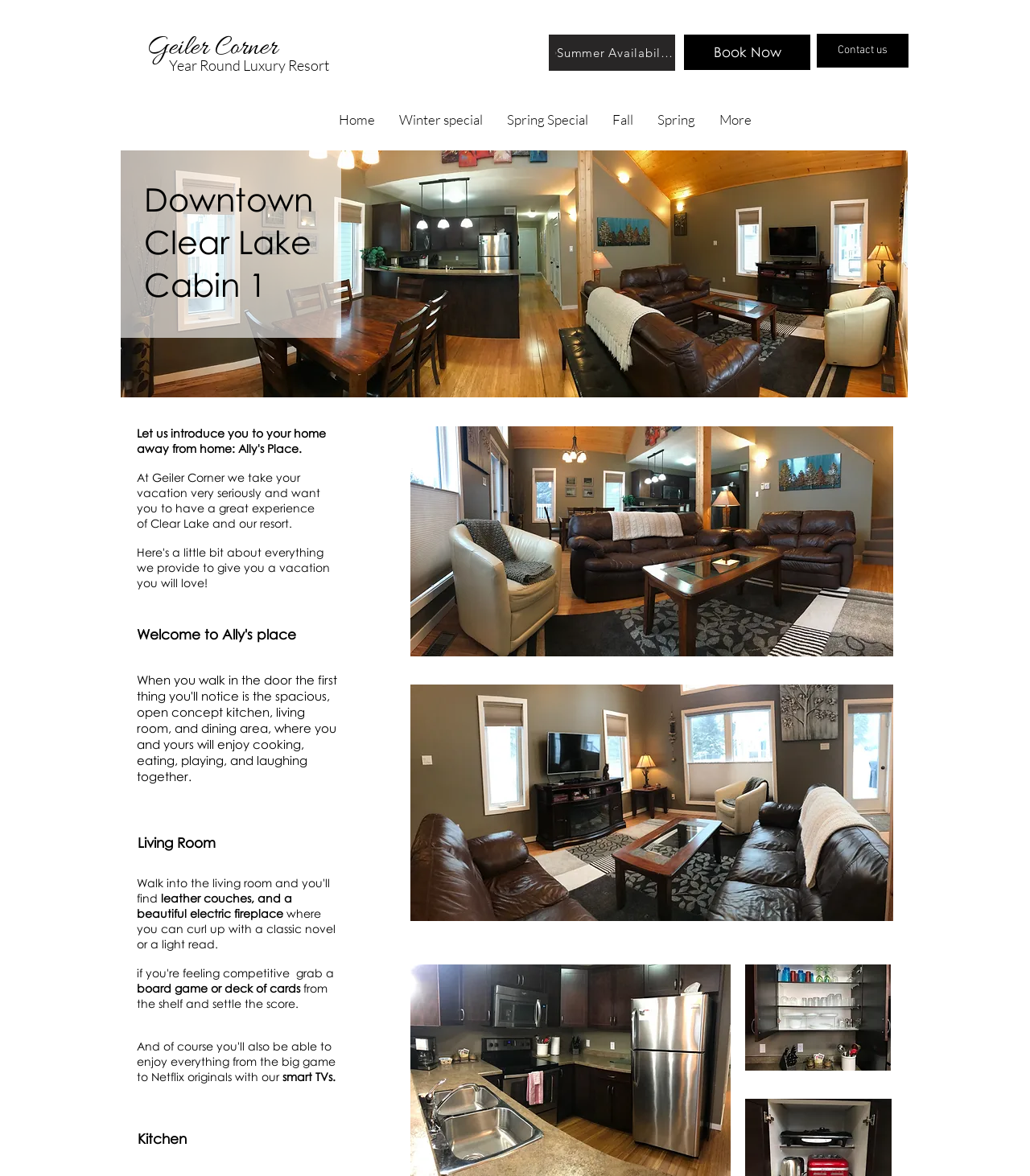Please find the bounding box coordinates of the element that must be clicked to perform the given instruction: "Click on 'Book Now'". The coordinates should be four float numbers from 0 to 1, i.e., [left, top, right, bottom].

[0.664, 0.029, 0.787, 0.06]